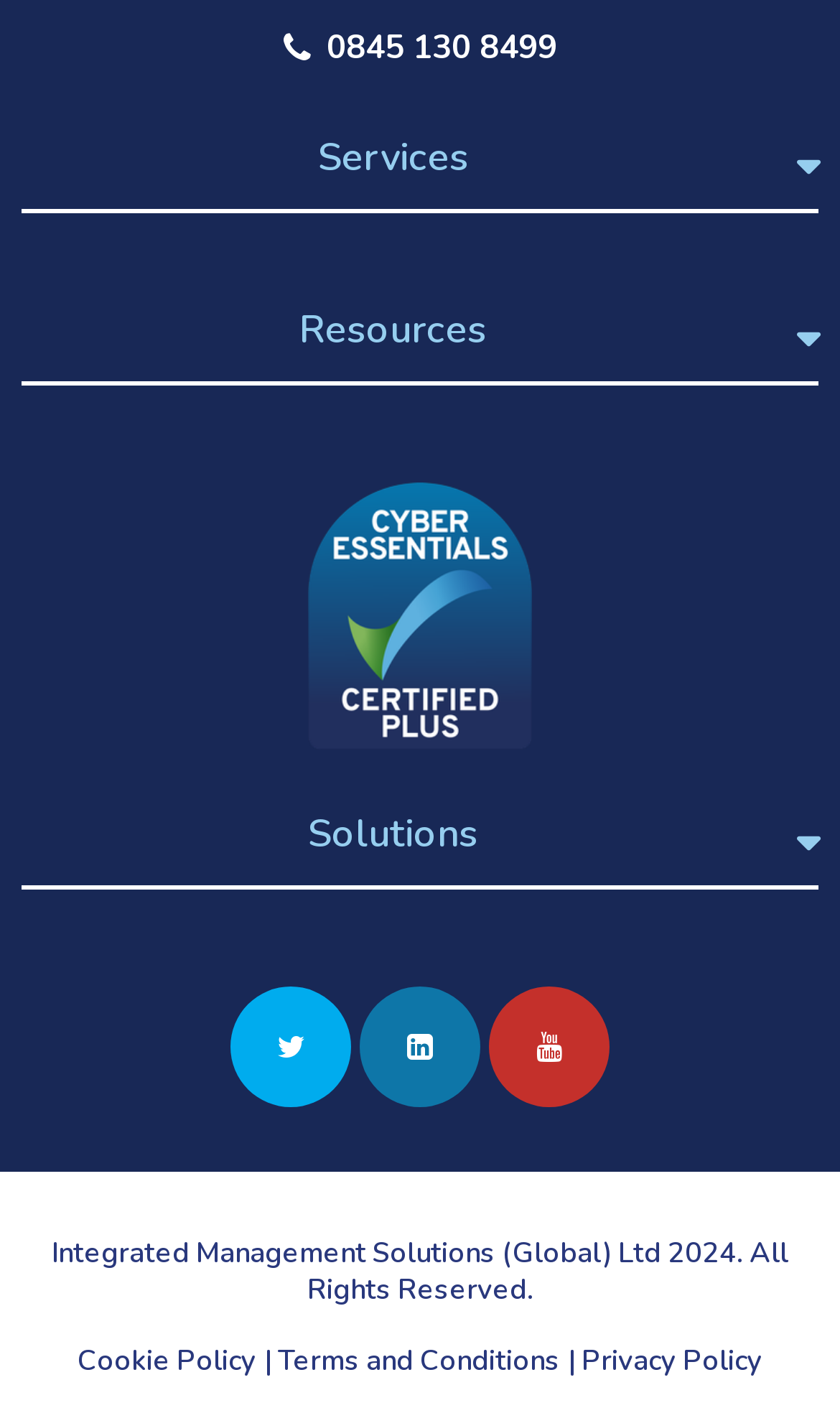Provide a one-word or short-phrase answer to the question:
How many social media links are on the webpage?

3